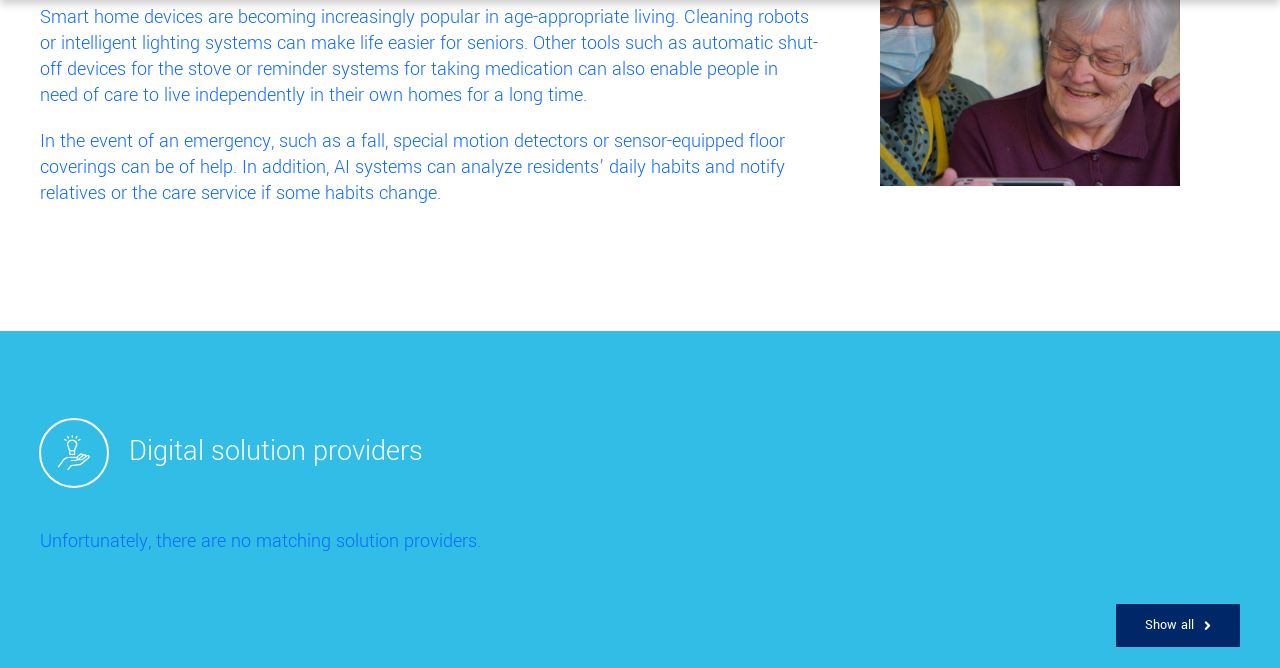Locate the bounding box of the UI element defined by this description: "Submit". The coordinates should be given as four float numbers between 0 and 1, formatted as [left, top, right, bottom].

None